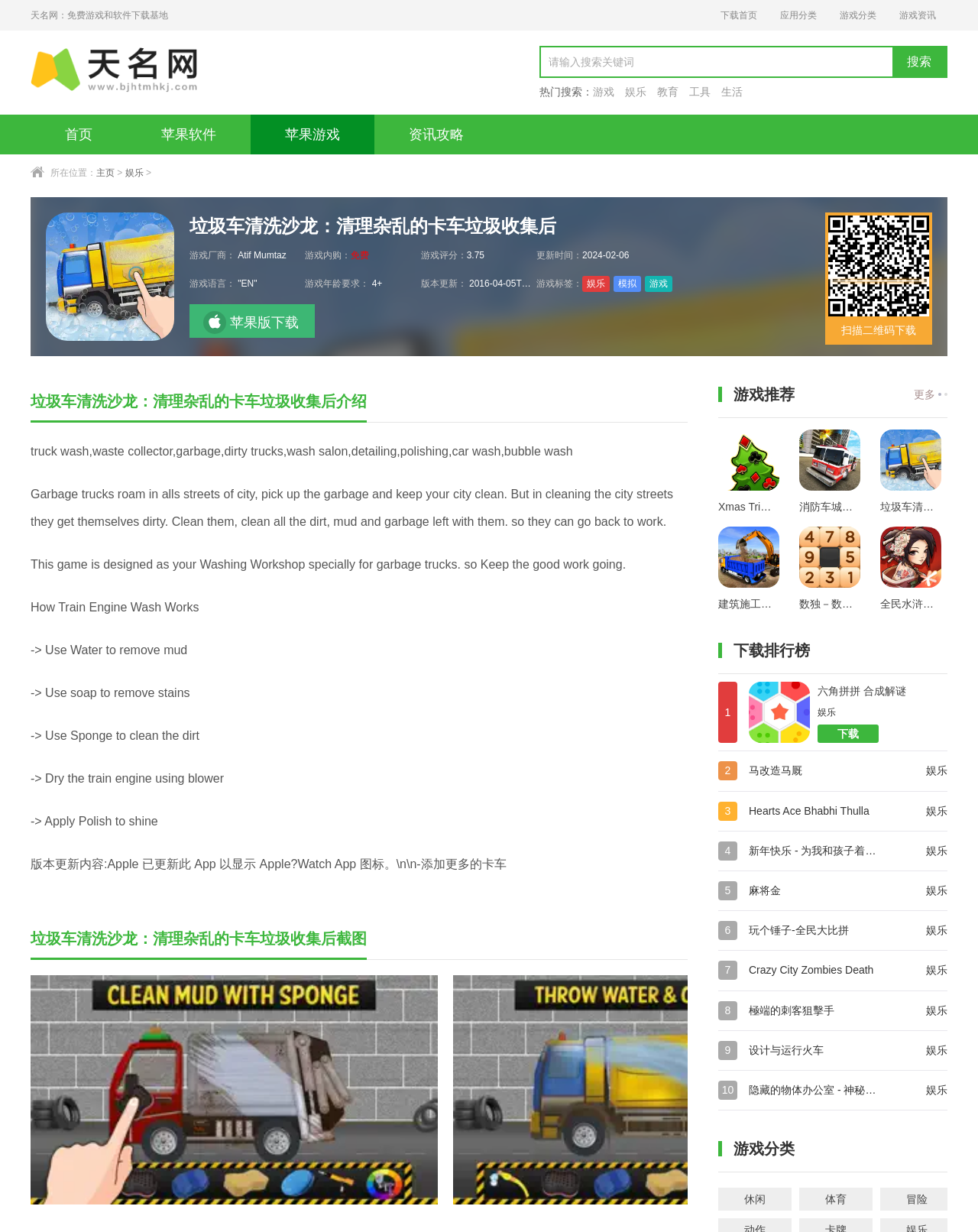Please determine the bounding box coordinates of the area that needs to be clicked to complete this task: 'search for a game'. The coordinates must be four float numbers between 0 and 1, formatted as [left, top, right, bottom].

[0.553, 0.038, 0.912, 0.062]